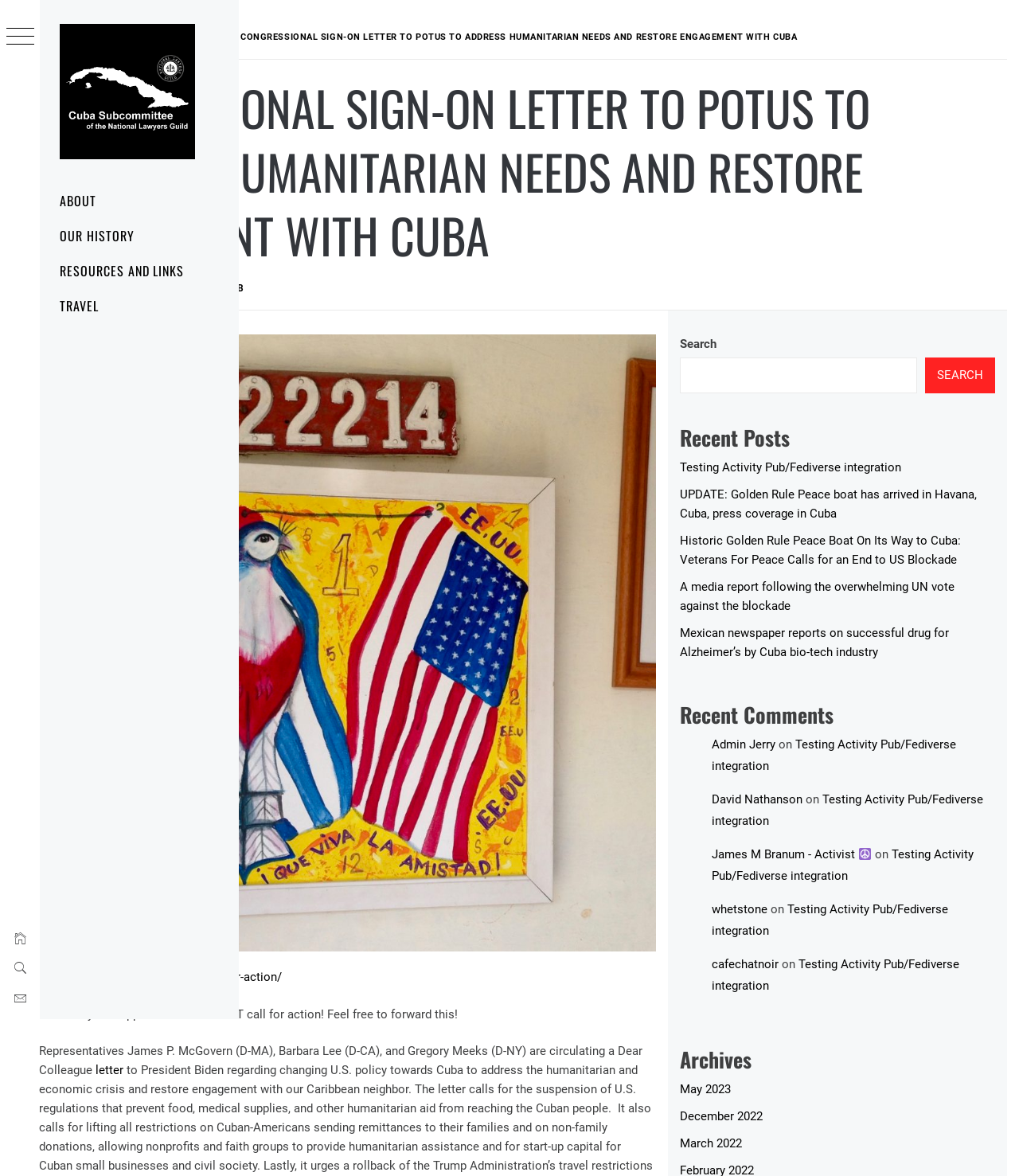Respond to the question below with a single word or phrase: How many recent posts are listed?

5